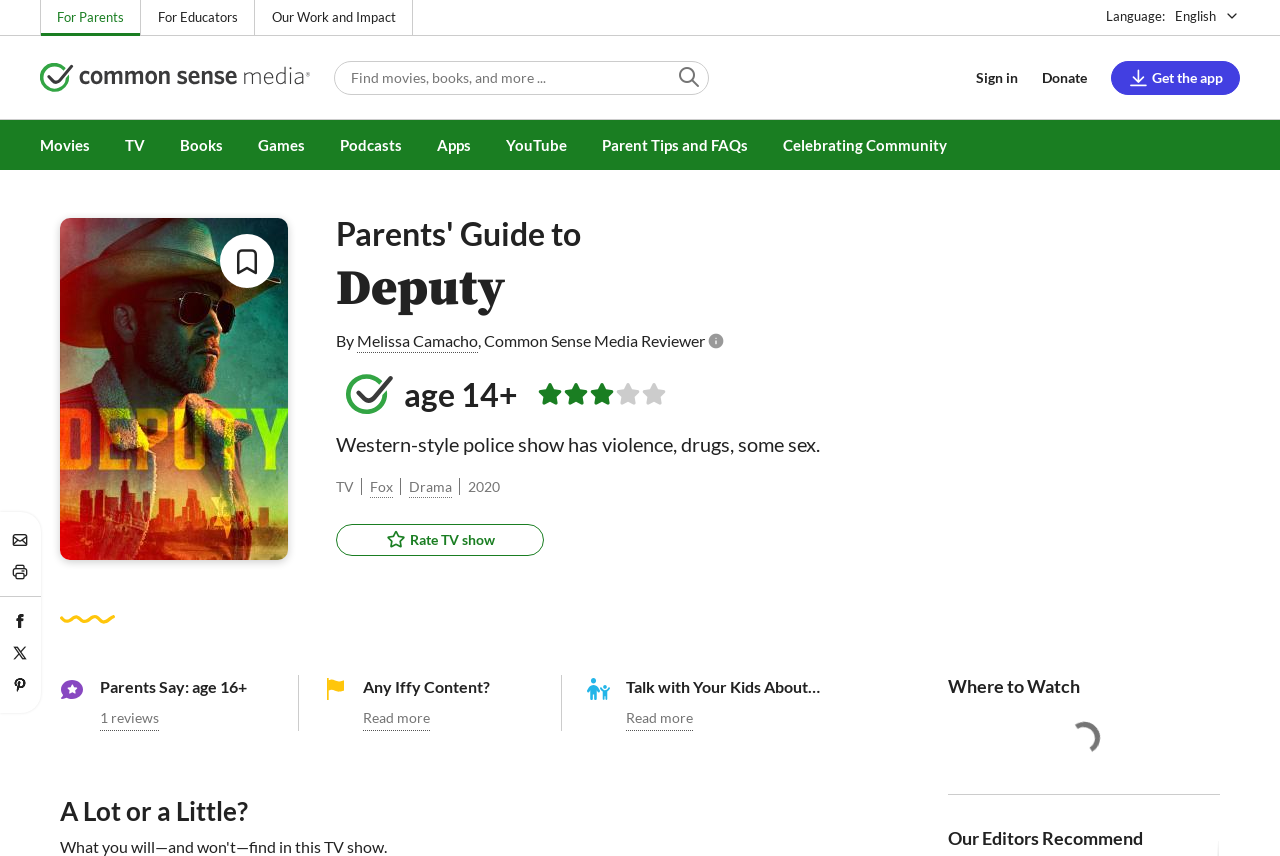Ascertain the bounding box coordinates for the UI element detailed here: "alt="Cat and kitten coloring page"". The coordinates should be provided as [left, top, right, bottom] with each value being a float between 0 and 1.

None